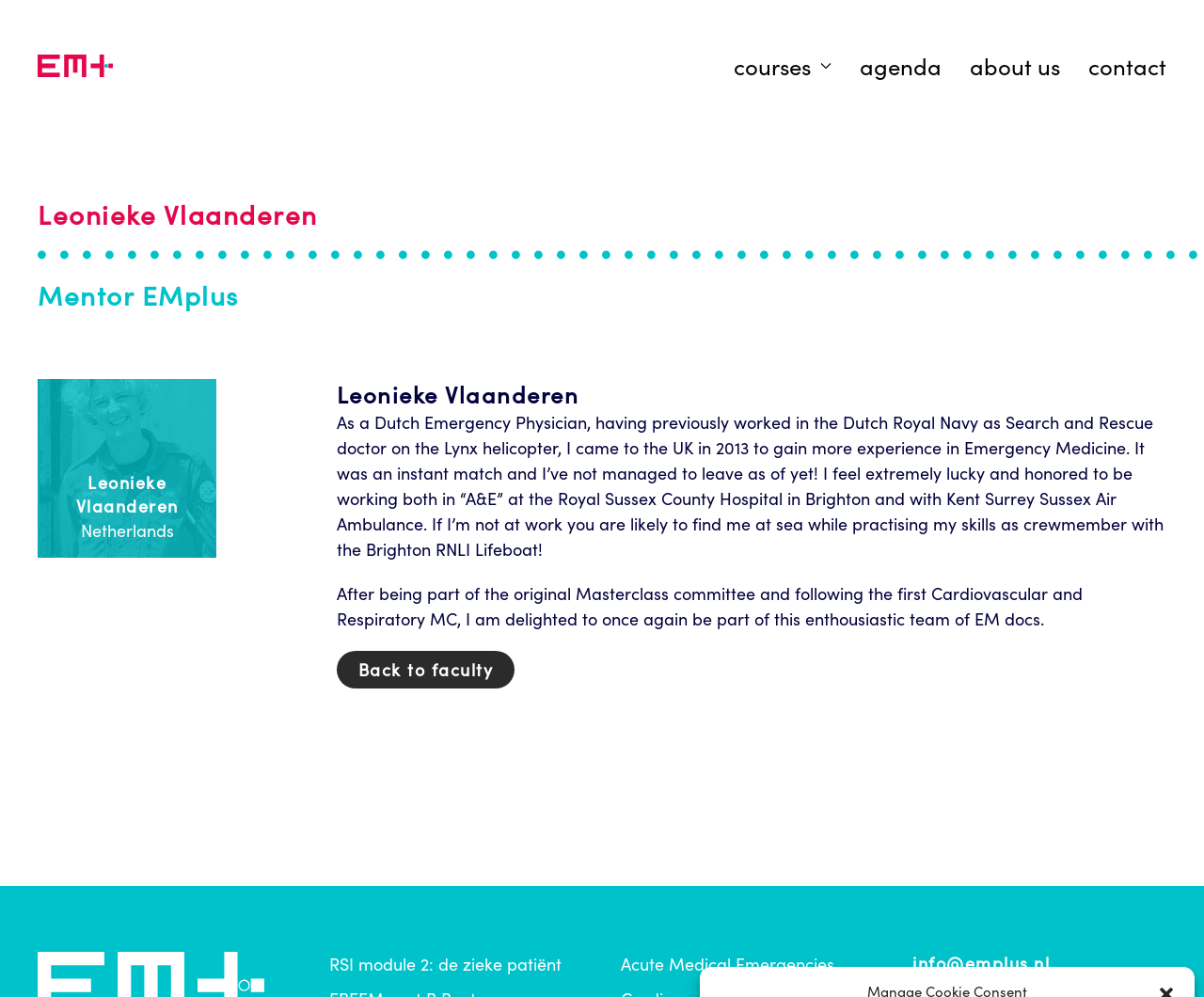What is the name of the organization mentioned in the webpage?
Could you answer the question in a detailed manner, providing as much information as possible?

The name 'EMplus' is mentioned in the webpage, specifically in the image description 'EMplus: Next level emergency medicine', which suggests that EMplus is an organization related to emergency medicine.